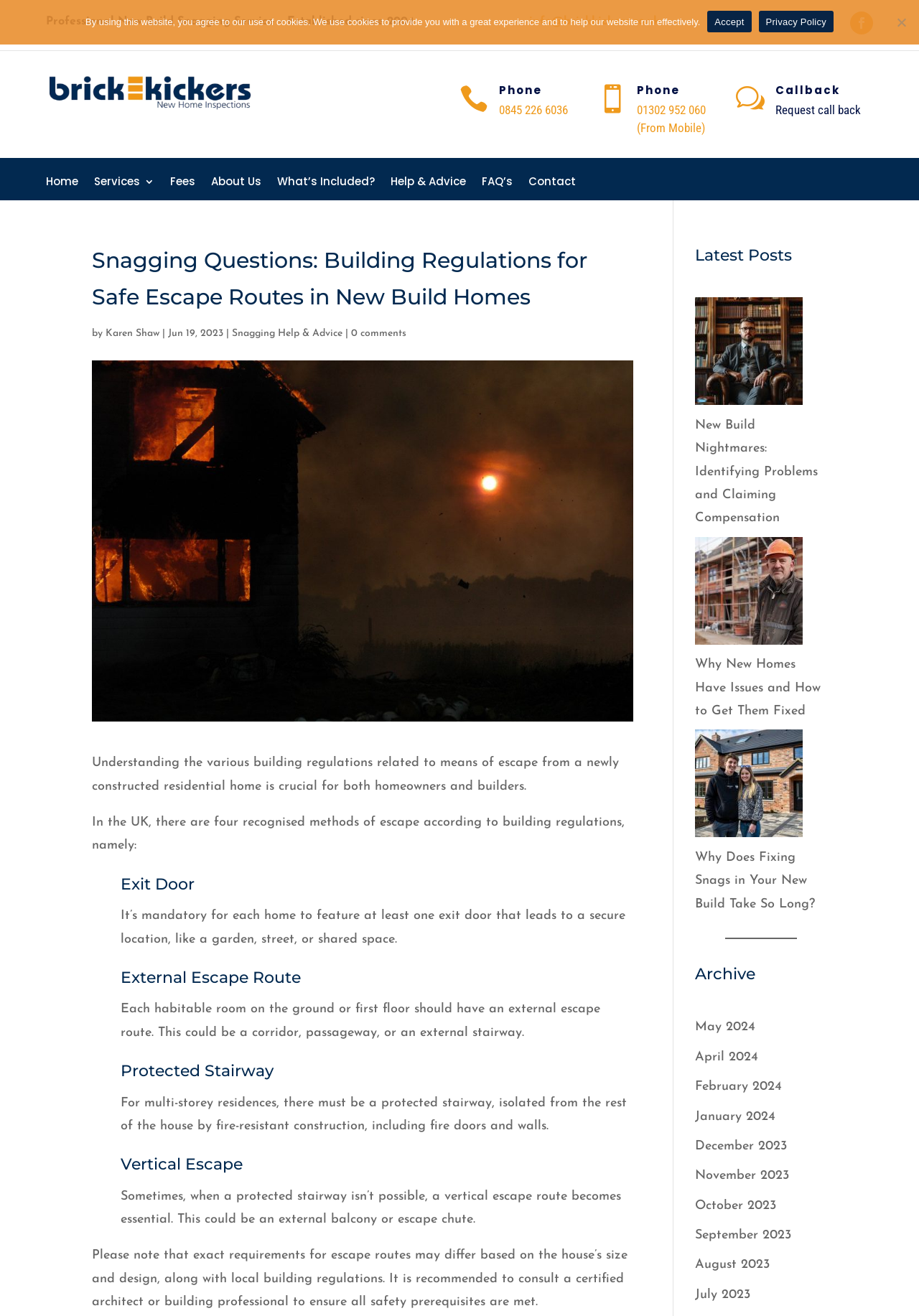Determine the bounding box coordinates of the UI element that matches the following description: "0845 226 6036". The coordinates should be four float numbers between 0 and 1 in the format [left, top, right, bottom].

[0.543, 0.078, 0.618, 0.089]